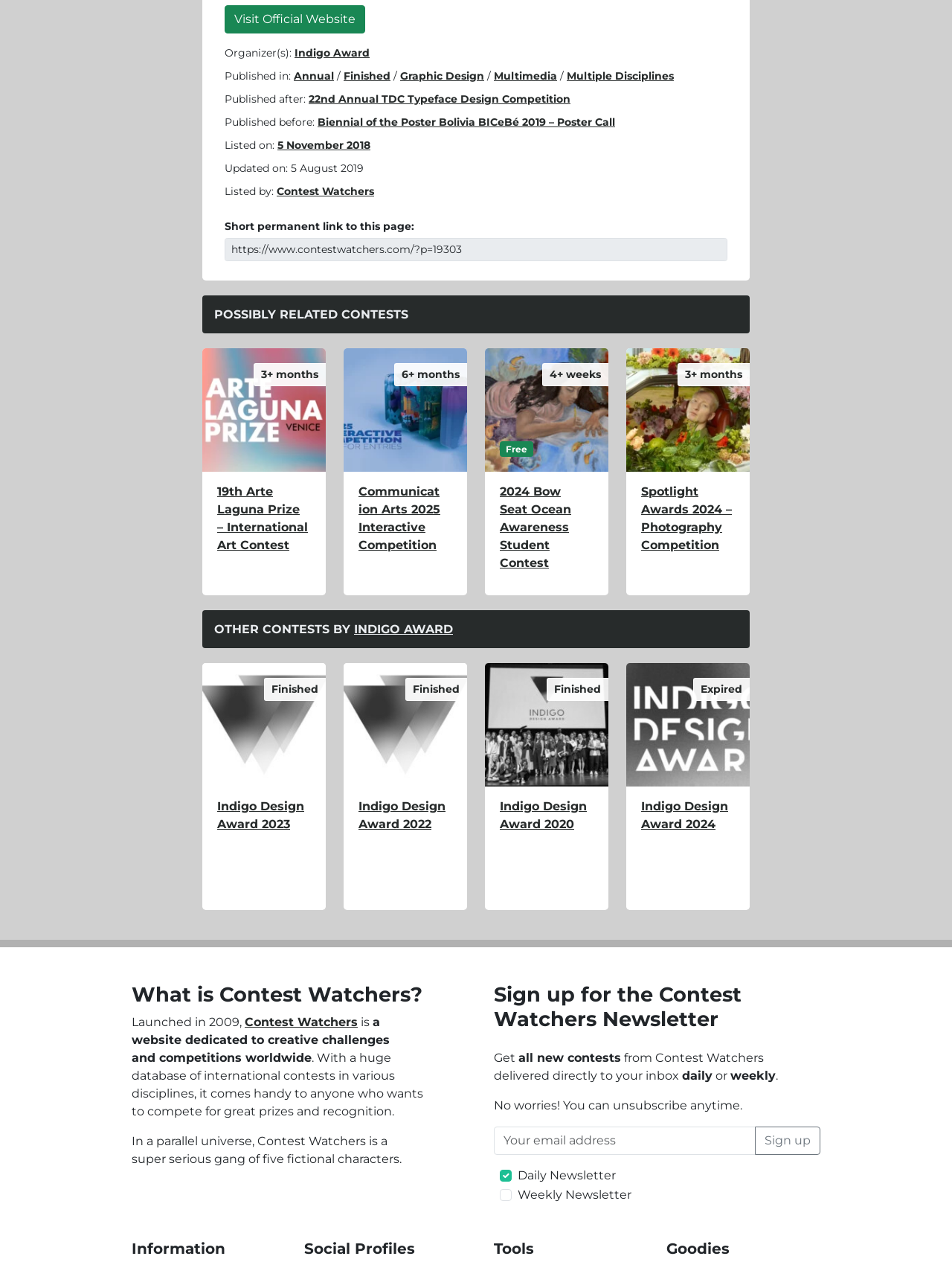Provide the bounding box coordinates of the UI element that matches the description: "Image source: Marly Group Finished".

[0.509, 0.525, 0.639, 0.623]